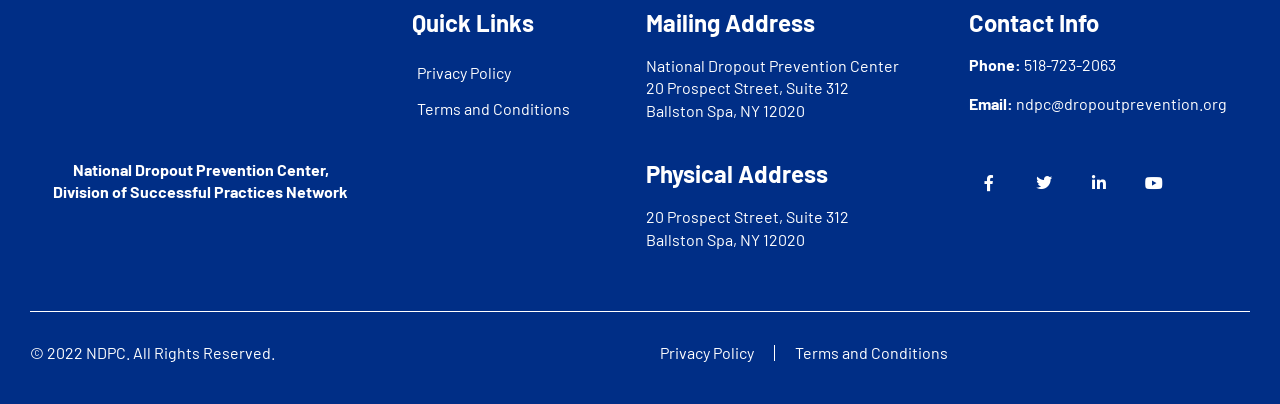Determine the bounding box coordinates for the region that must be clicked to execute the following instruction: "contact via phone".

[0.757, 0.136, 0.872, 0.183]